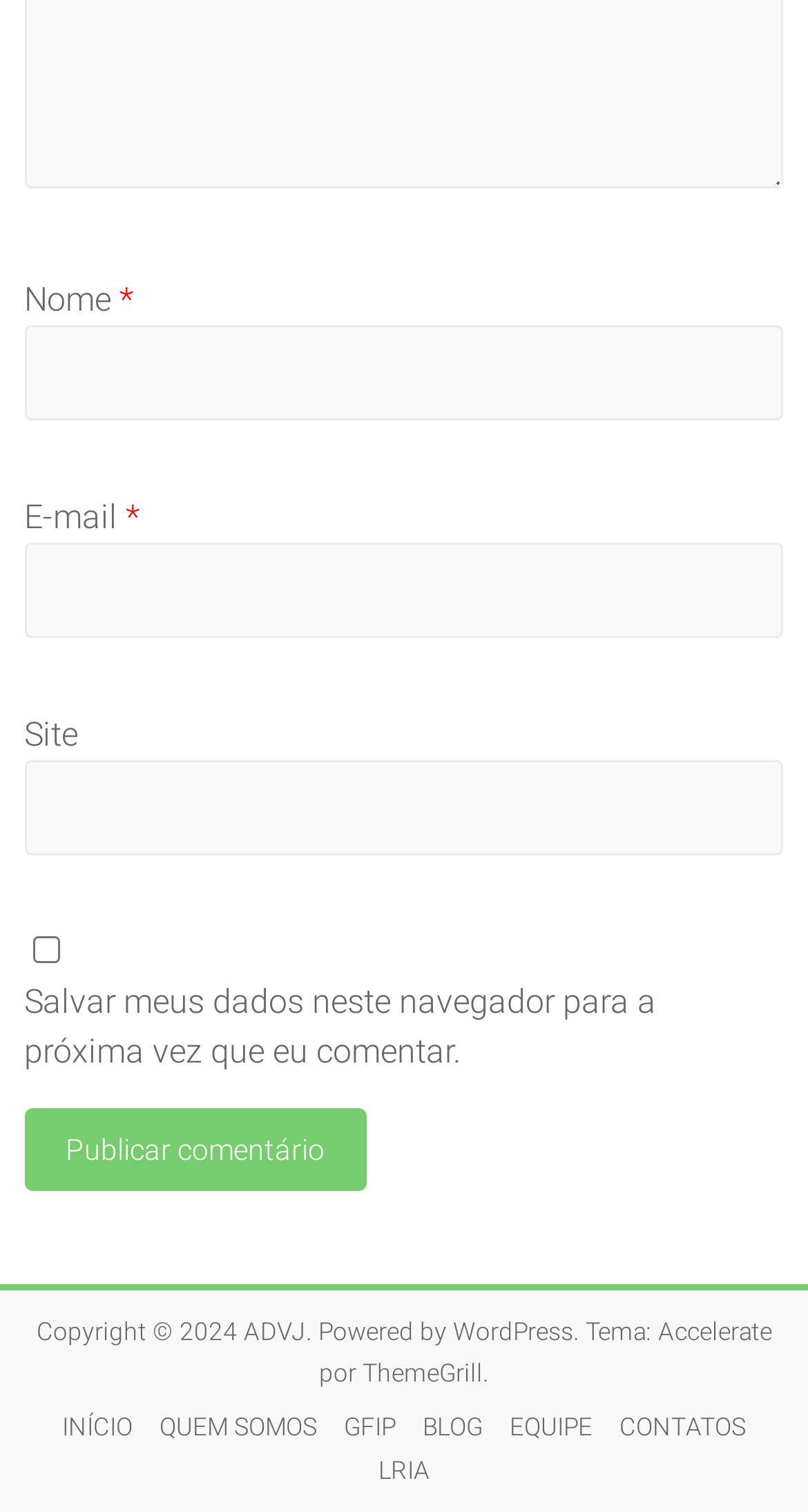Please locate the bounding box coordinates of the element that should be clicked to complete the given instruction: "Enter your name".

[0.03, 0.215, 0.97, 0.278]